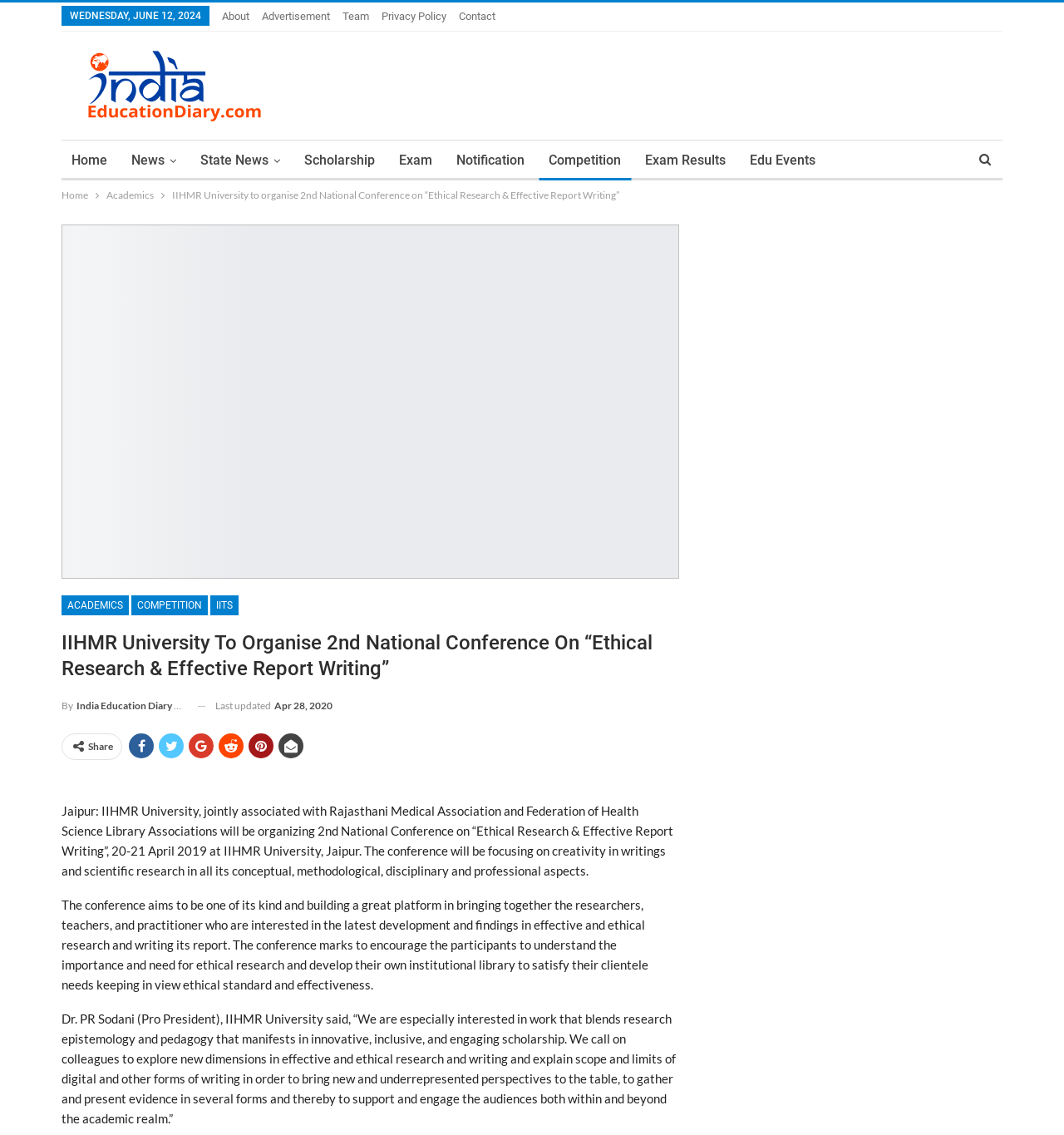Please answer the following question using a single word or phrase: 
What is the date of the 2nd National Conference on Ethical Research & Effective Report Writing?

20-21 April 2019